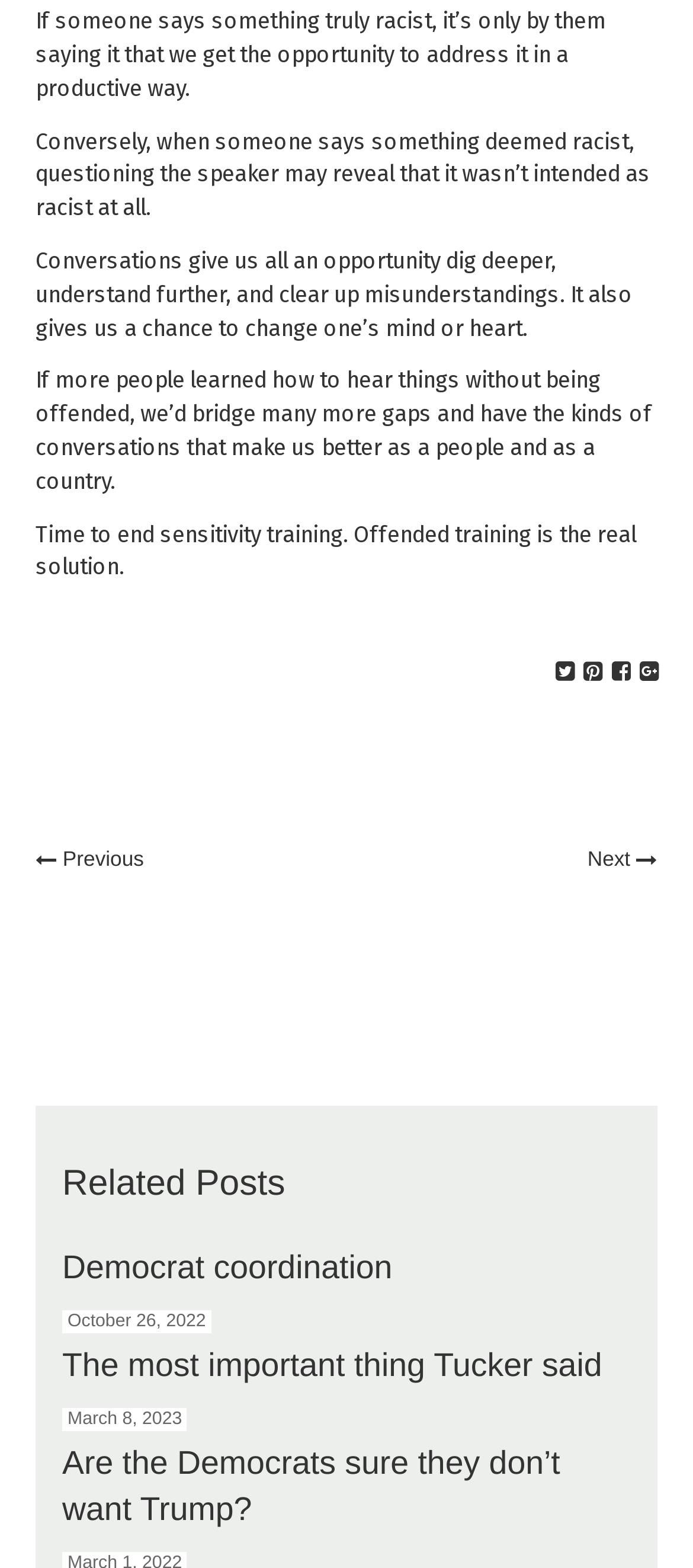Provide the bounding box coordinates for the area that should be clicked to complete the instruction: "Share on Twitter".

[0.801, 0.421, 0.83, 0.437]